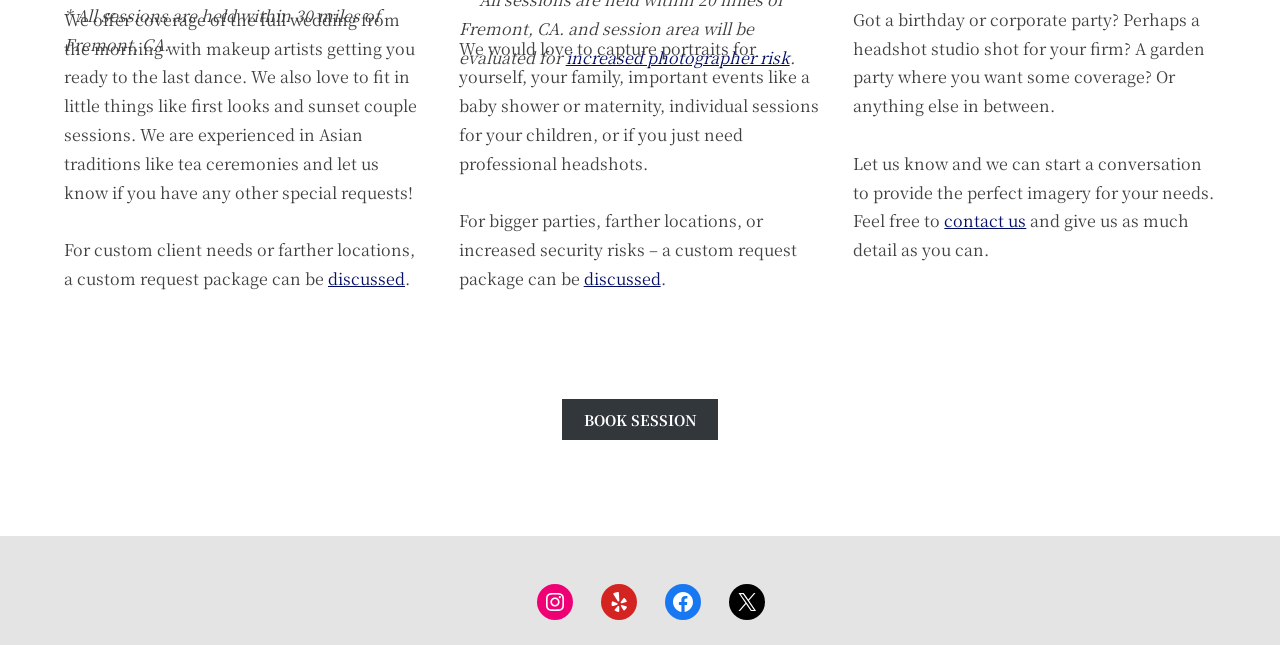Specify the bounding box coordinates of the region I need to click to perform the following instruction: "Check out our Instagram". The coordinates must be four float numbers in the range of 0 to 1, i.e., [left, top, right, bottom].

[0.42, 0.905, 0.448, 0.961]